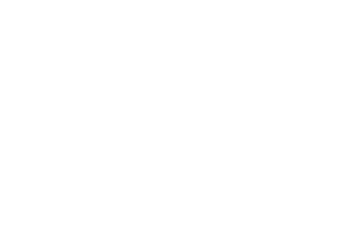Respond with a single word or phrase to the following question:
What does the logo of 'Find A Helpline' convey?

Sense of safety and support